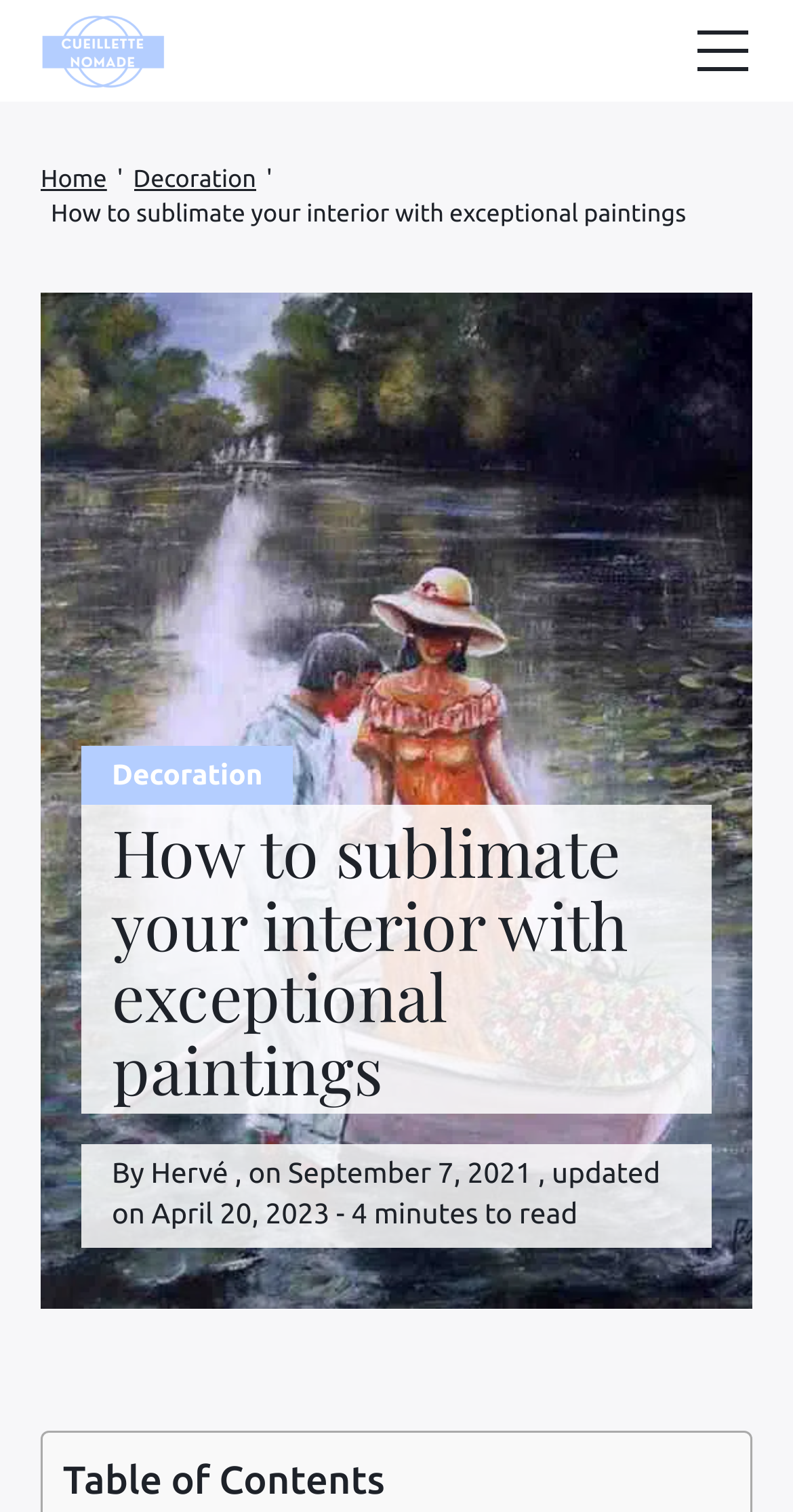Please find the bounding box coordinates of the element's region to be clicked to carry out this instruction: "Click on the 'Decoration' link".

[0.168, 0.11, 0.323, 0.128]